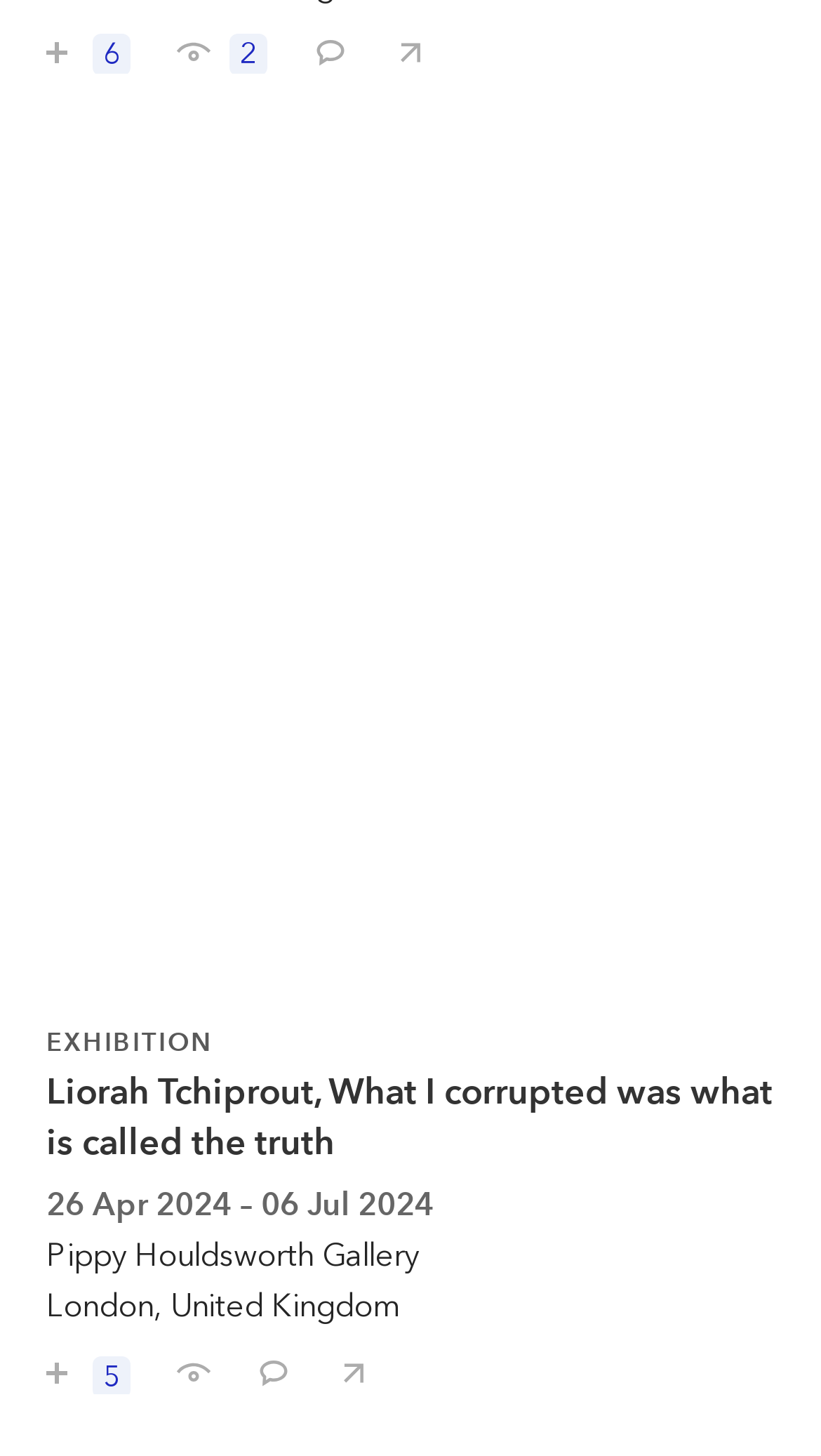Provide the bounding box coordinates for the UI element described in this sentence: "I've seen this 2". The coordinates should be four float values between 0 and 1, i.e., [left, top, right, bottom].

[0.185, 0.007, 0.351, 0.05]